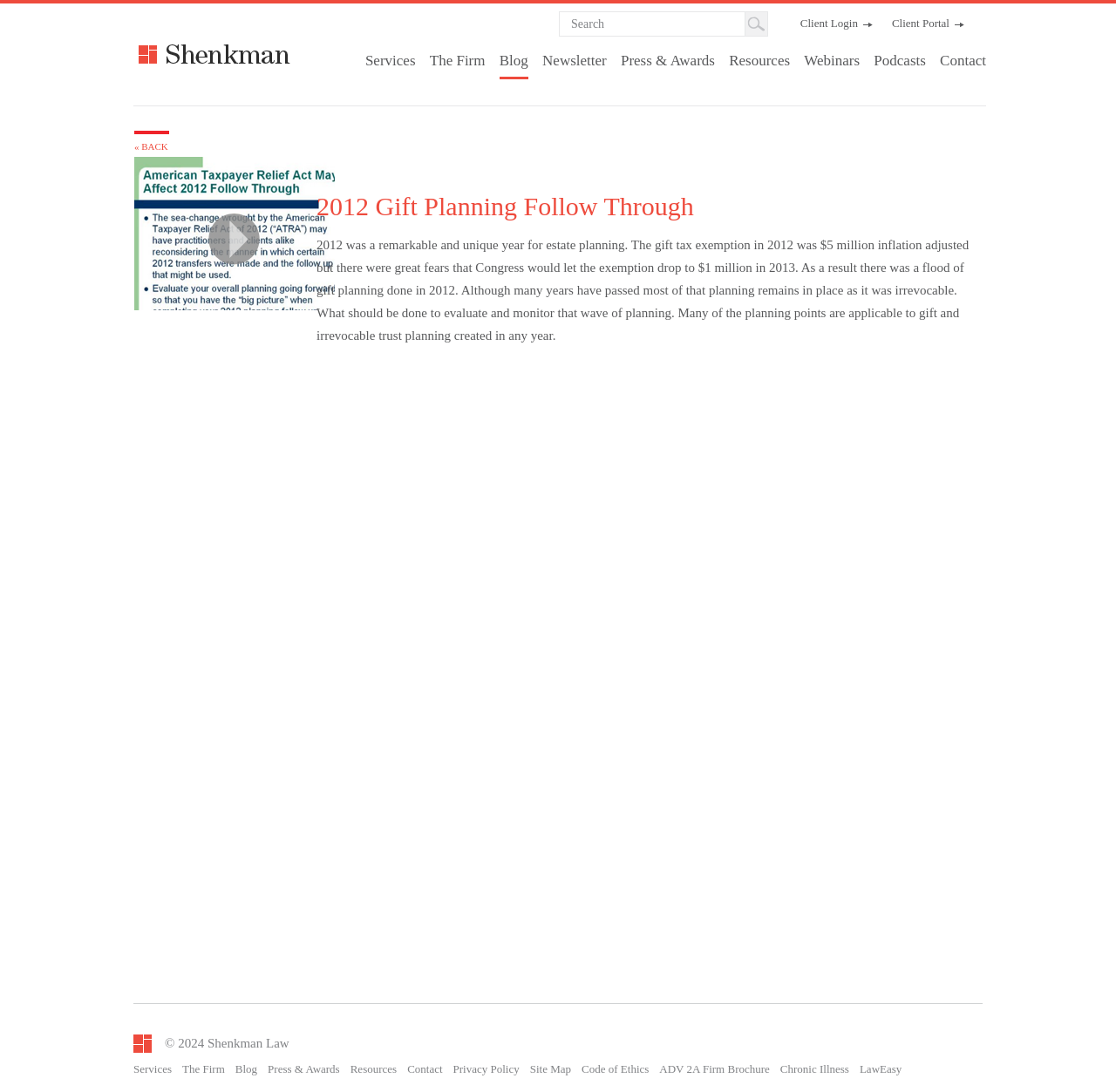Please identify the bounding box coordinates of the area I need to click to accomplish the following instruction: "Go back to the previous page".

[0.12, 0.129, 0.151, 0.139]